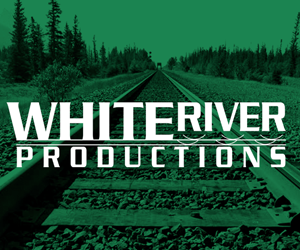Summarize the image with a detailed description that highlights all prominent details.

This image features a vibrant green background with a visually striking depiction of railroad tracks leading into the distance, symbolizing the essence of rail travel and exploration. Superimposed across the image is the text "WHITE RIVER PRODUCTIONS," prominently displayed in bold, white typography. This graphic design not only highlights the company’s branding but also evokes a sense of adventure and nostalgia associated with railroads. The composition captures the spirit of railfan culture, aligning with the content themes of the related article, which focuses on the Wilmington & Western Railway and its historical significance.